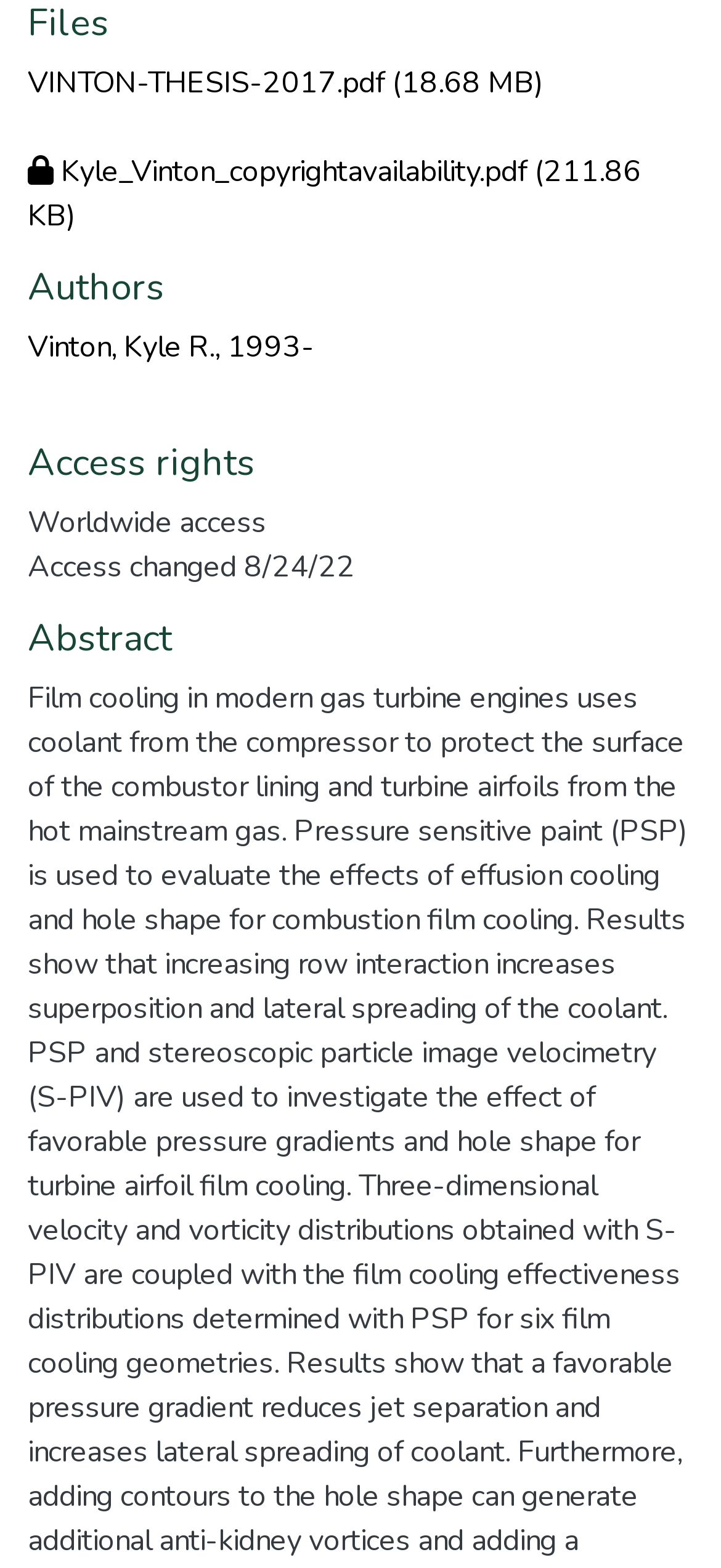Identify the bounding box of the HTML element described as: "LYRASIS".

[0.808, 0.743, 0.969, 0.769]